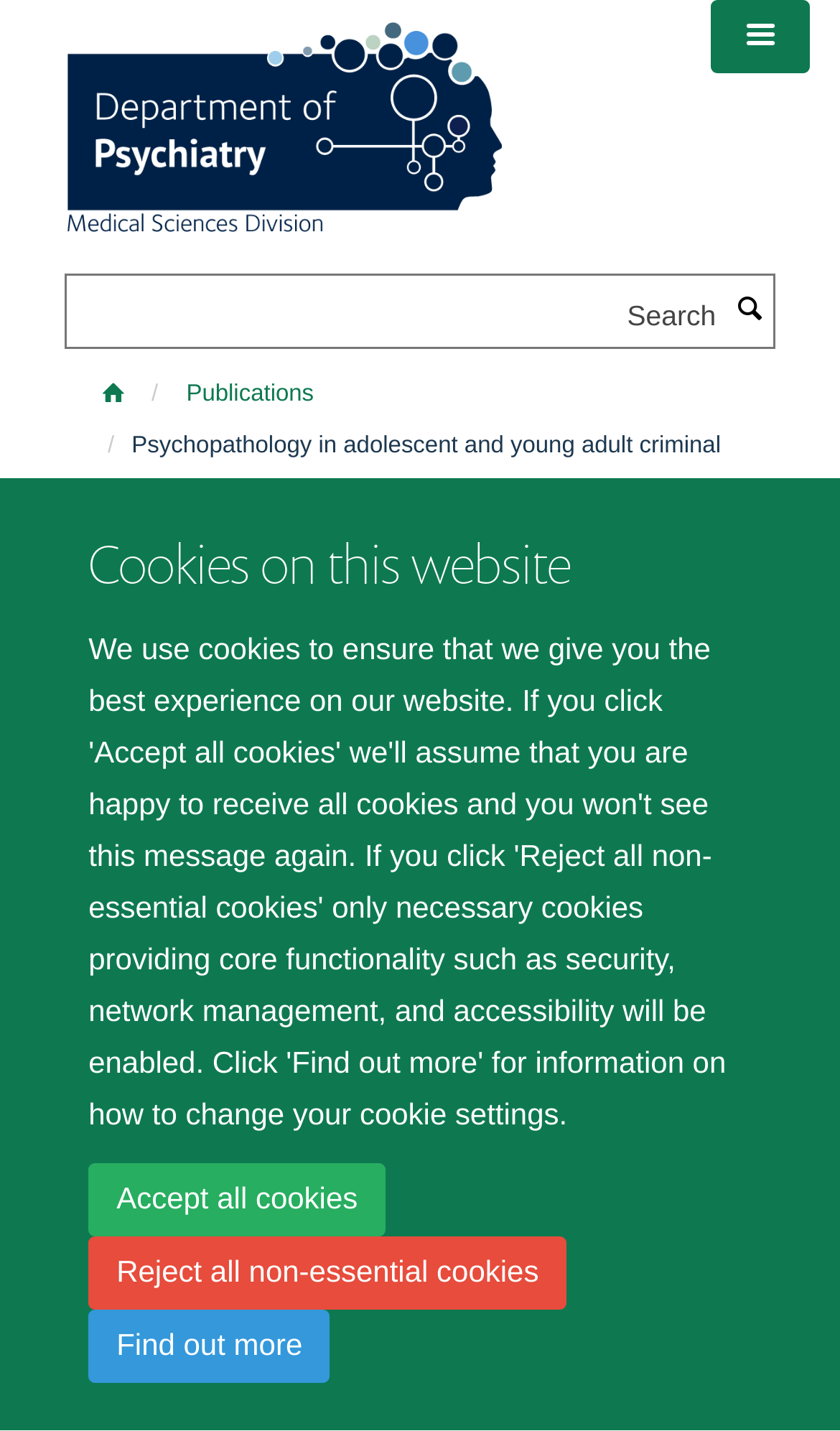What is the topic of the webpage?
Refer to the image and provide a one-word or short phrase answer.

Psychopathology in adolescent and young adult criminal offenders